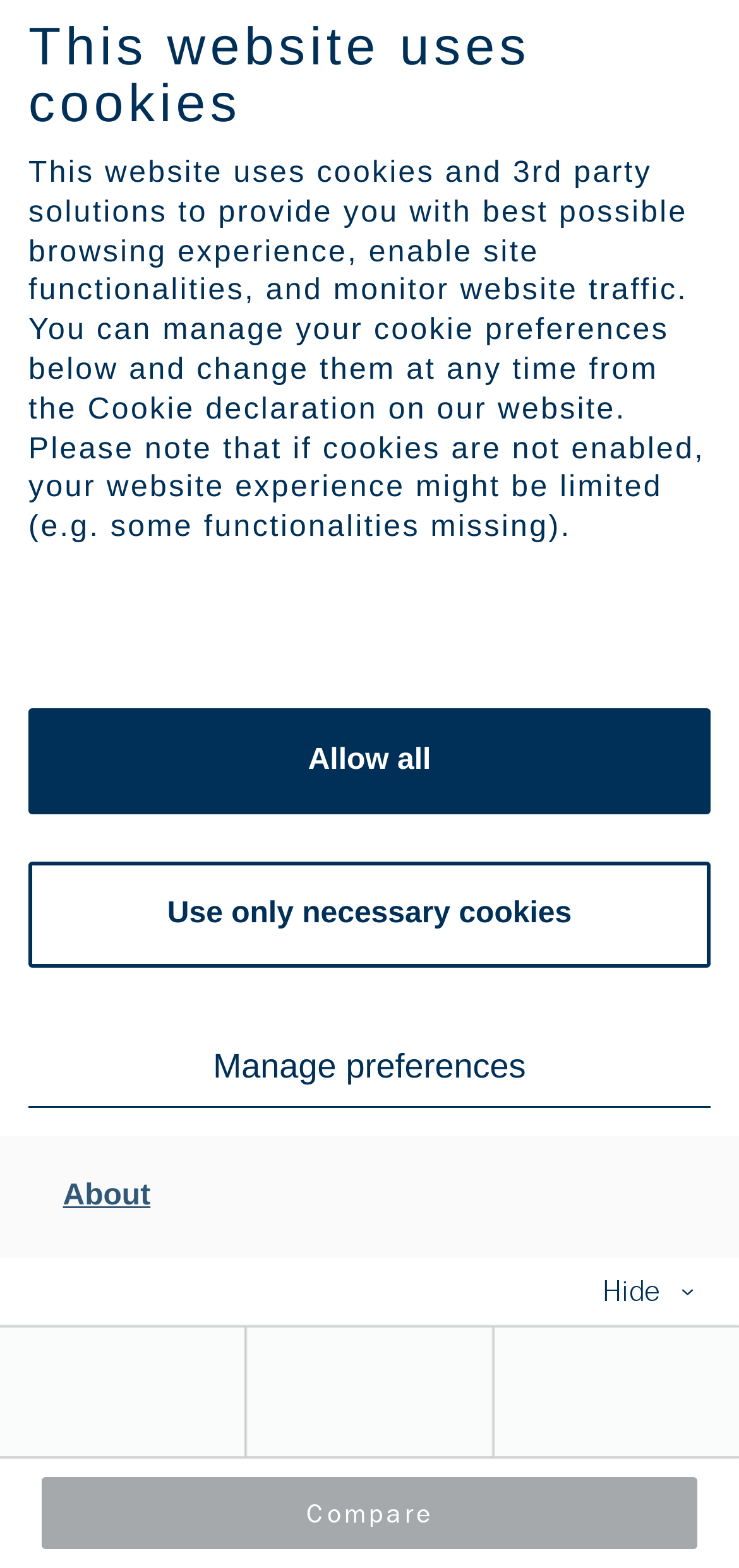Identify the bounding box coordinates of the specific part of the webpage to click to complete this instruction: "Open search".

[0.579, 0.07, 0.669, 0.12]